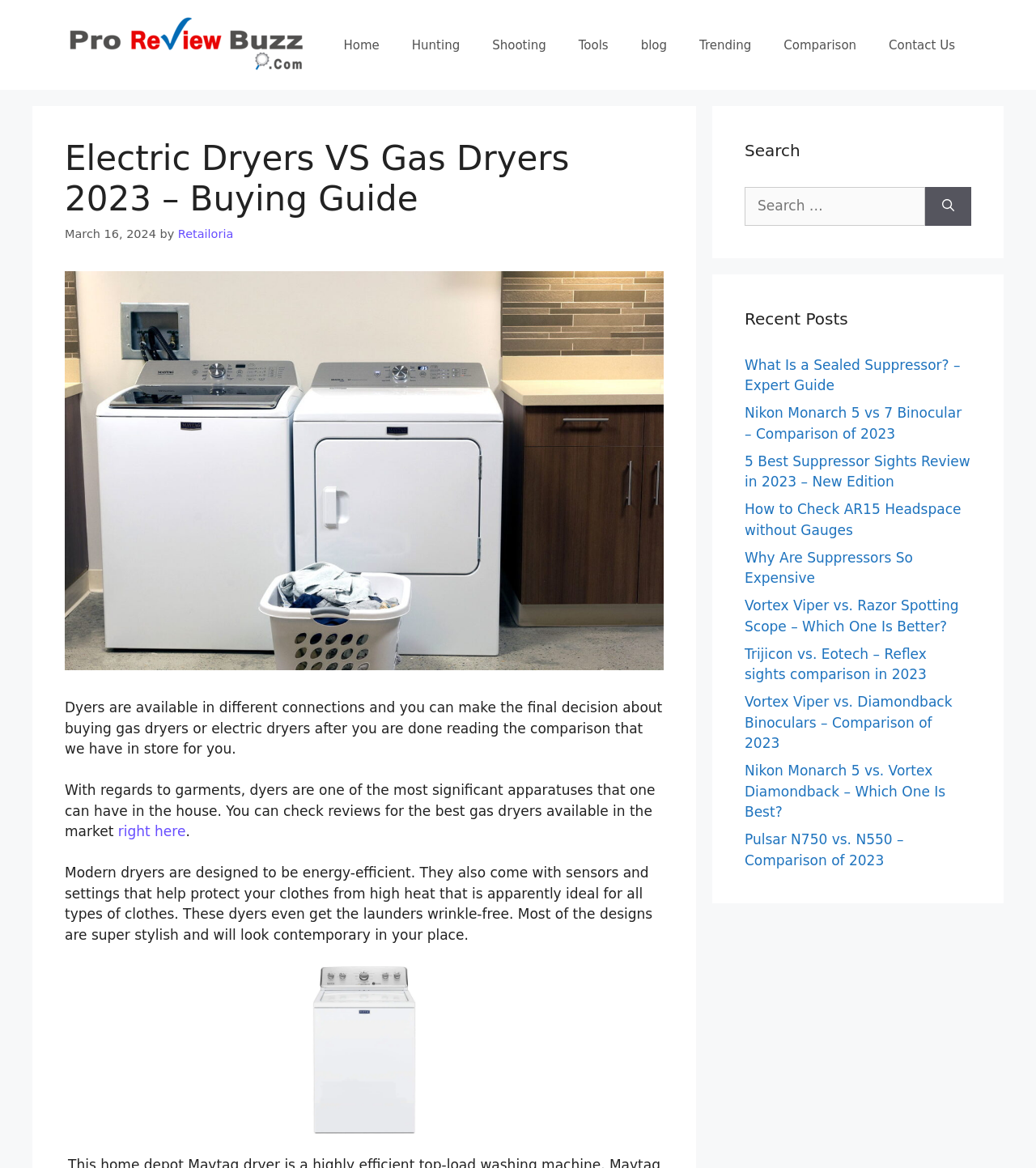Please specify the bounding box coordinates of the clickable region to carry out the following instruction: "Click on the 'Contact Us' link". The coordinates should be four float numbers between 0 and 1, in the format [left, top, right, bottom].

[0.842, 0.018, 0.938, 0.059]